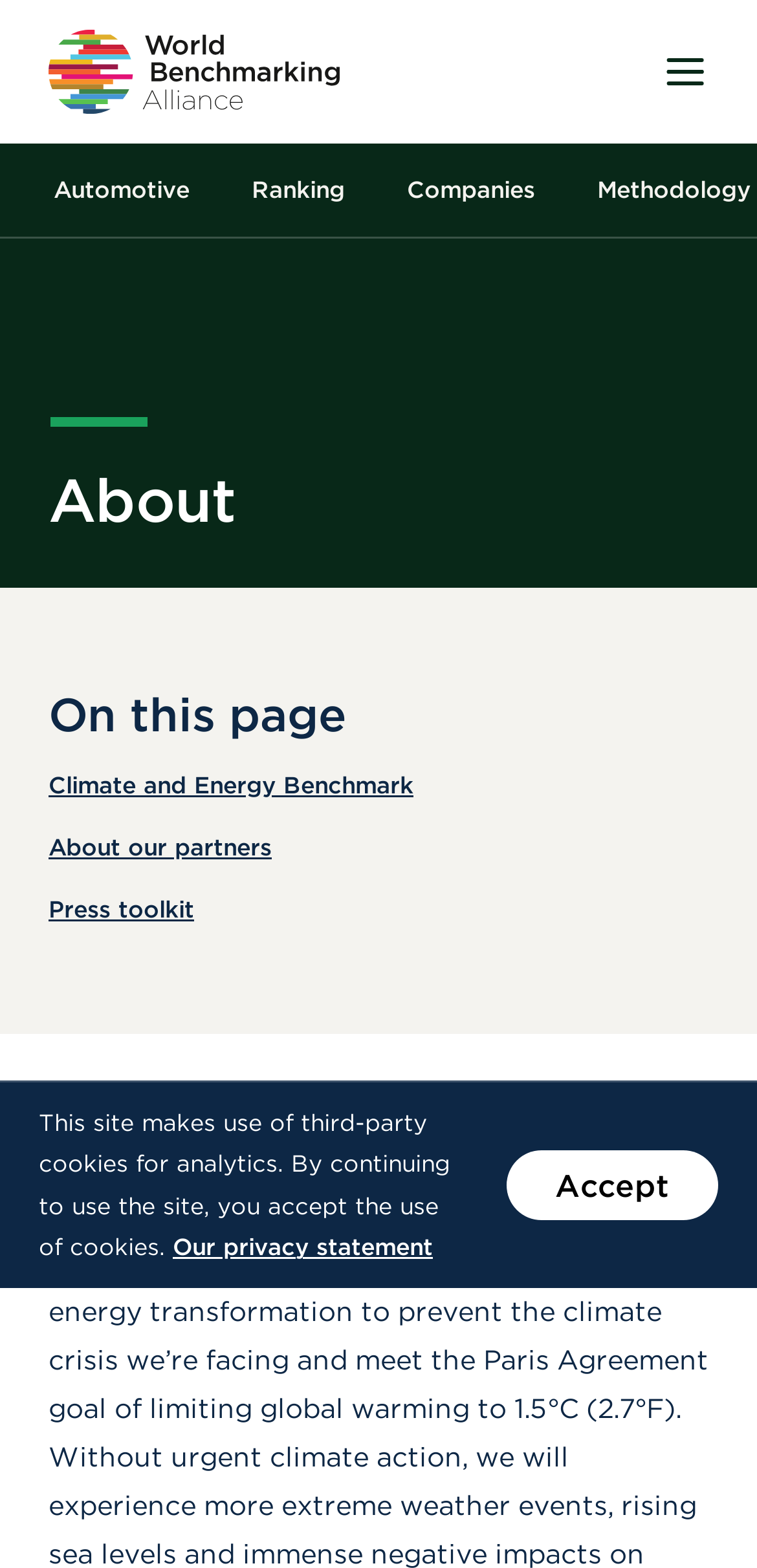Provide the bounding box coordinates for the UI element that is described by this text: "Press toolkit". The coordinates should be in the form of four float numbers between 0 and 1: [left, top, right, bottom].

[0.064, 0.572, 0.256, 0.589]